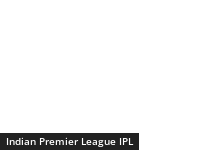What is the likely purpose of the image?
Based on the image, answer the question with as much detail as possible.

The overall layout suggests that this image is likely part of a larger article or segment discussing related cricket topics, such as recent matches, player performances, or upcoming events in the IPL.